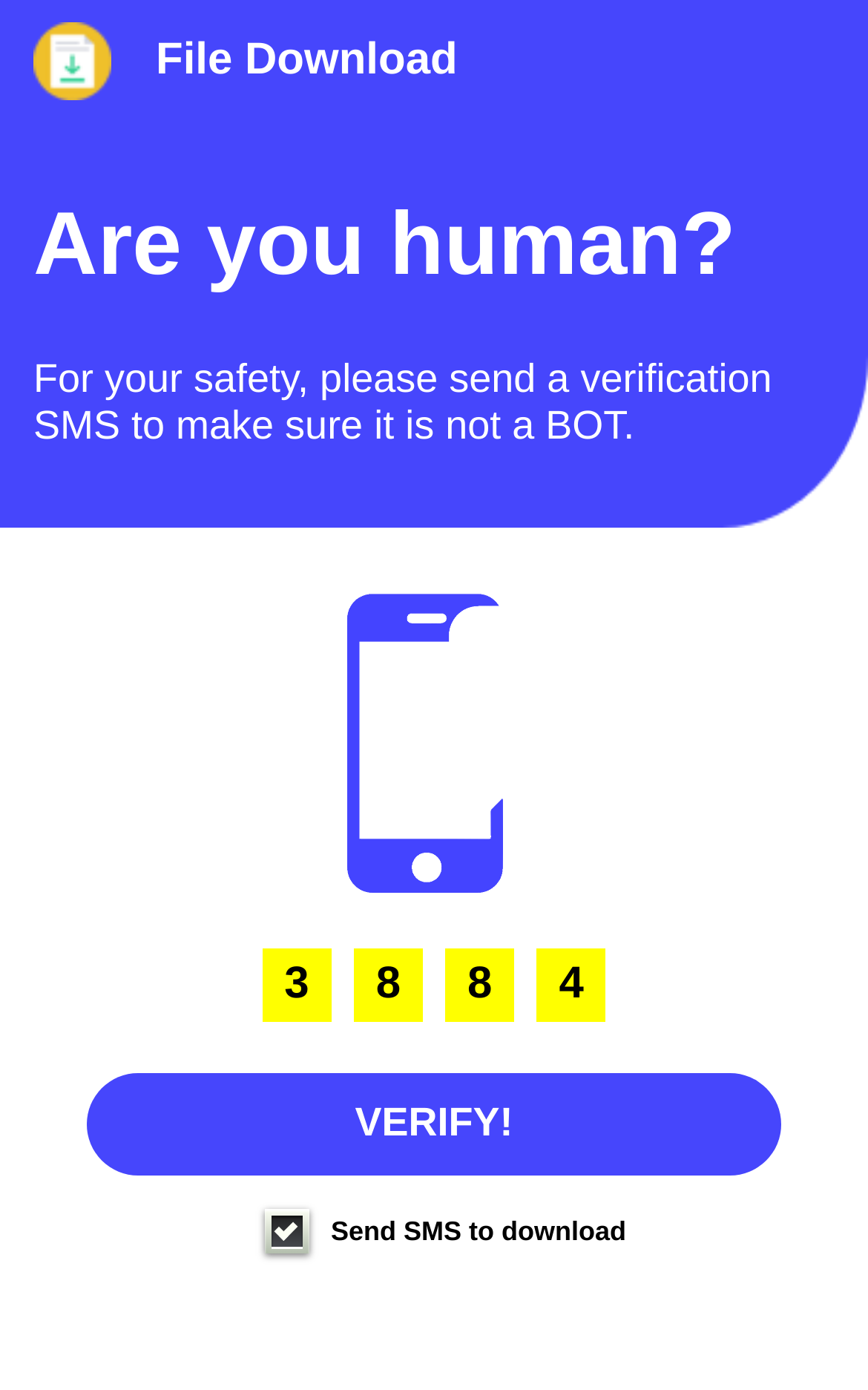What is the action to be taken after verification?
Provide a detailed and extensive answer to the question.

According to the text 'Send SMS to download', it seems that after verification, the user will be able to download a file.